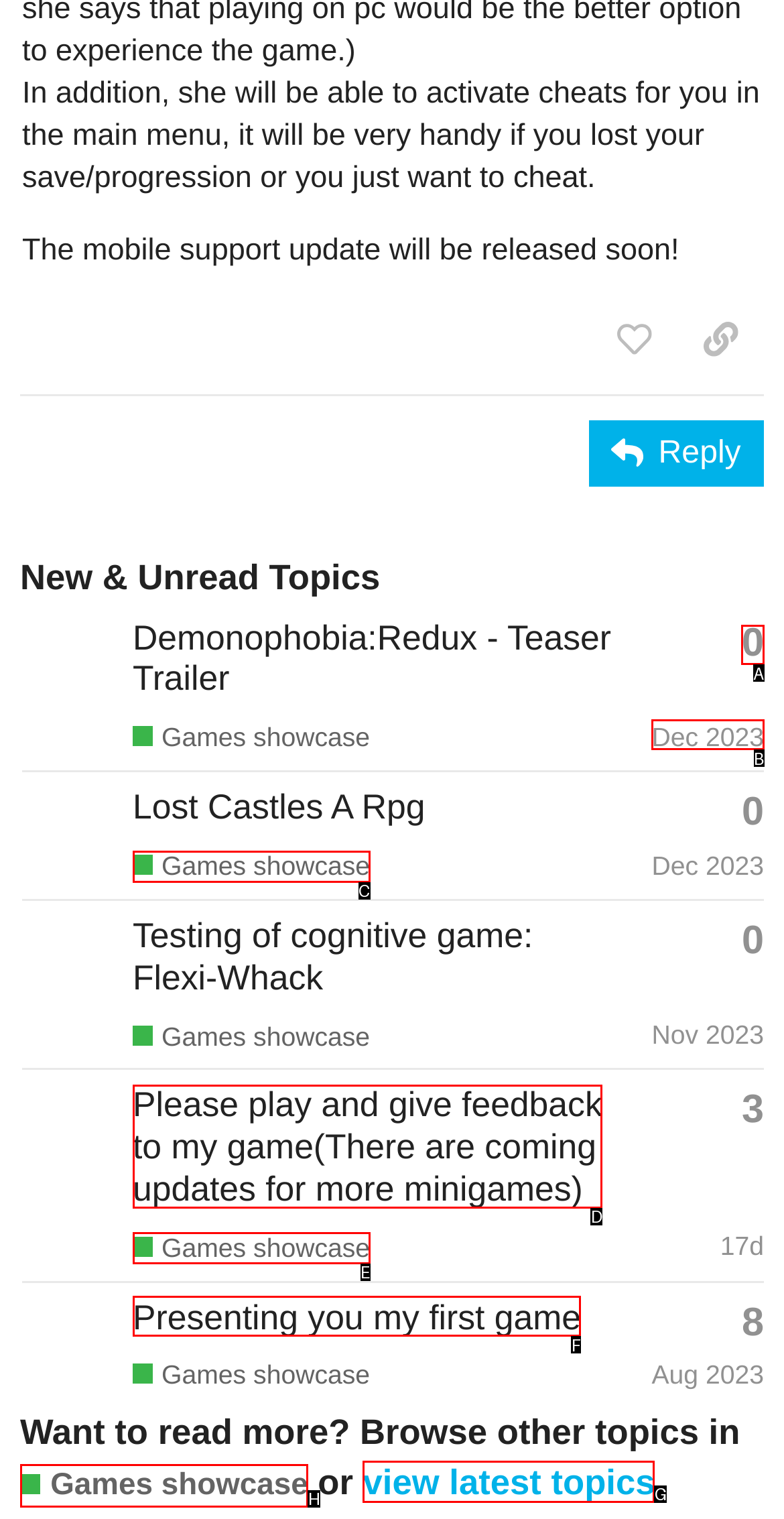Which option should be clicked to complete this task: view latest topics
Reply with the letter of the correct choice from the given choices.

G